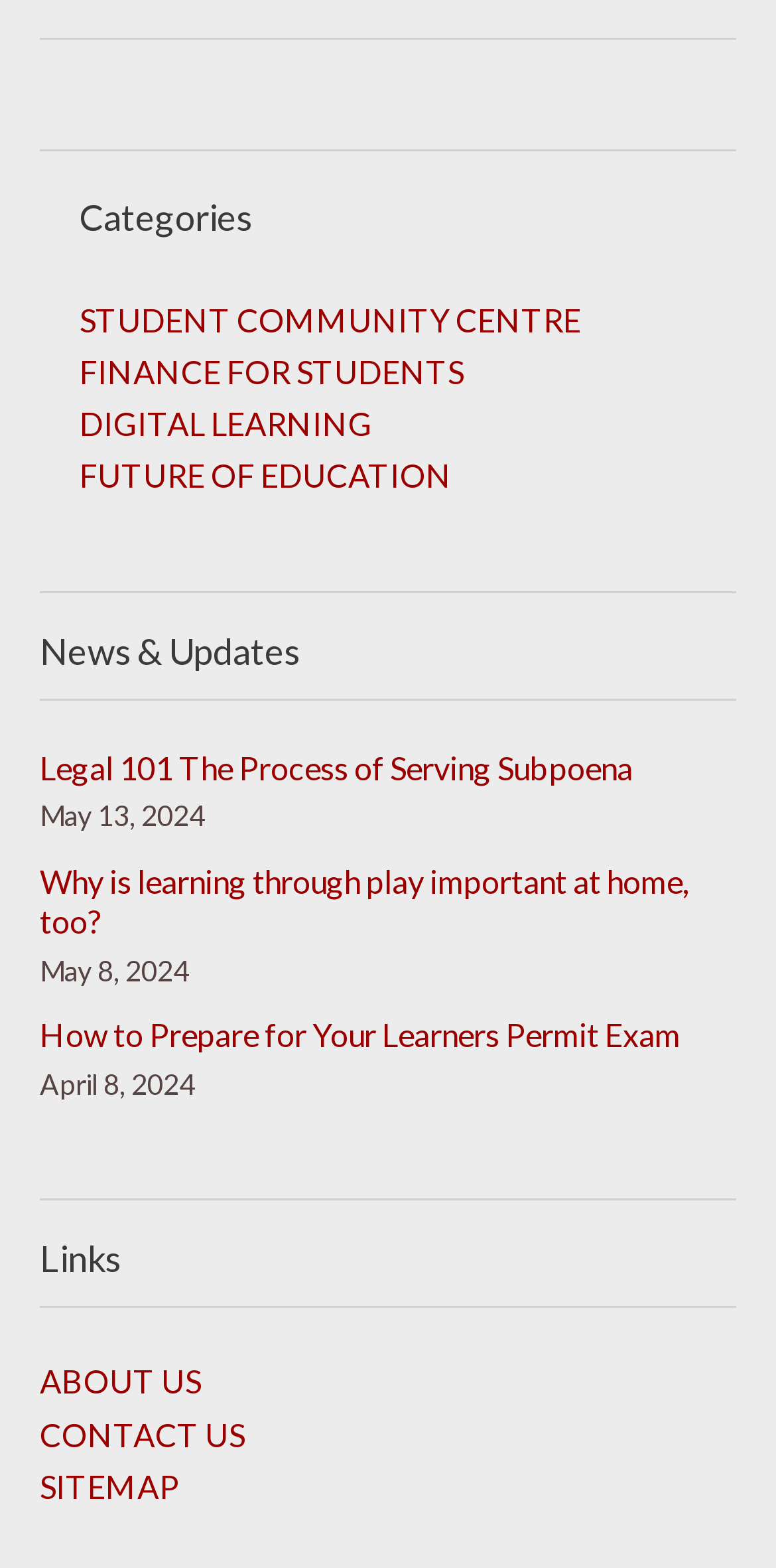Please locate the bounding box coordinates of the element that should be clicked to achieve the given instruction: "read about student community centre".

[0.051, 0.175, 0.949, 0.233]